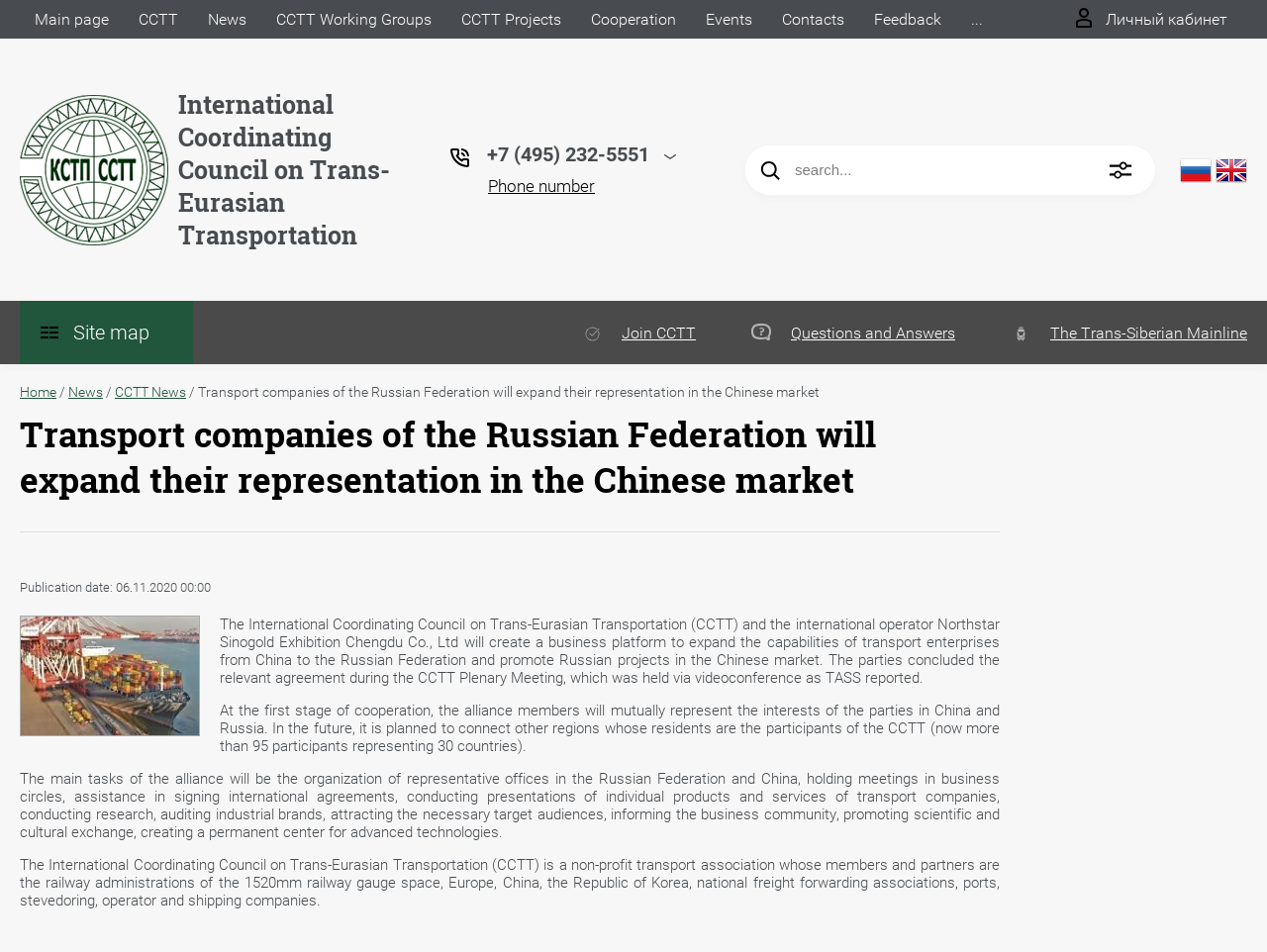Could you provide the bounding box coordinates for the portion of the screen to click to complete this instruction: "Search for something"?

[0.588, 0.152, 0.912, 0.204]